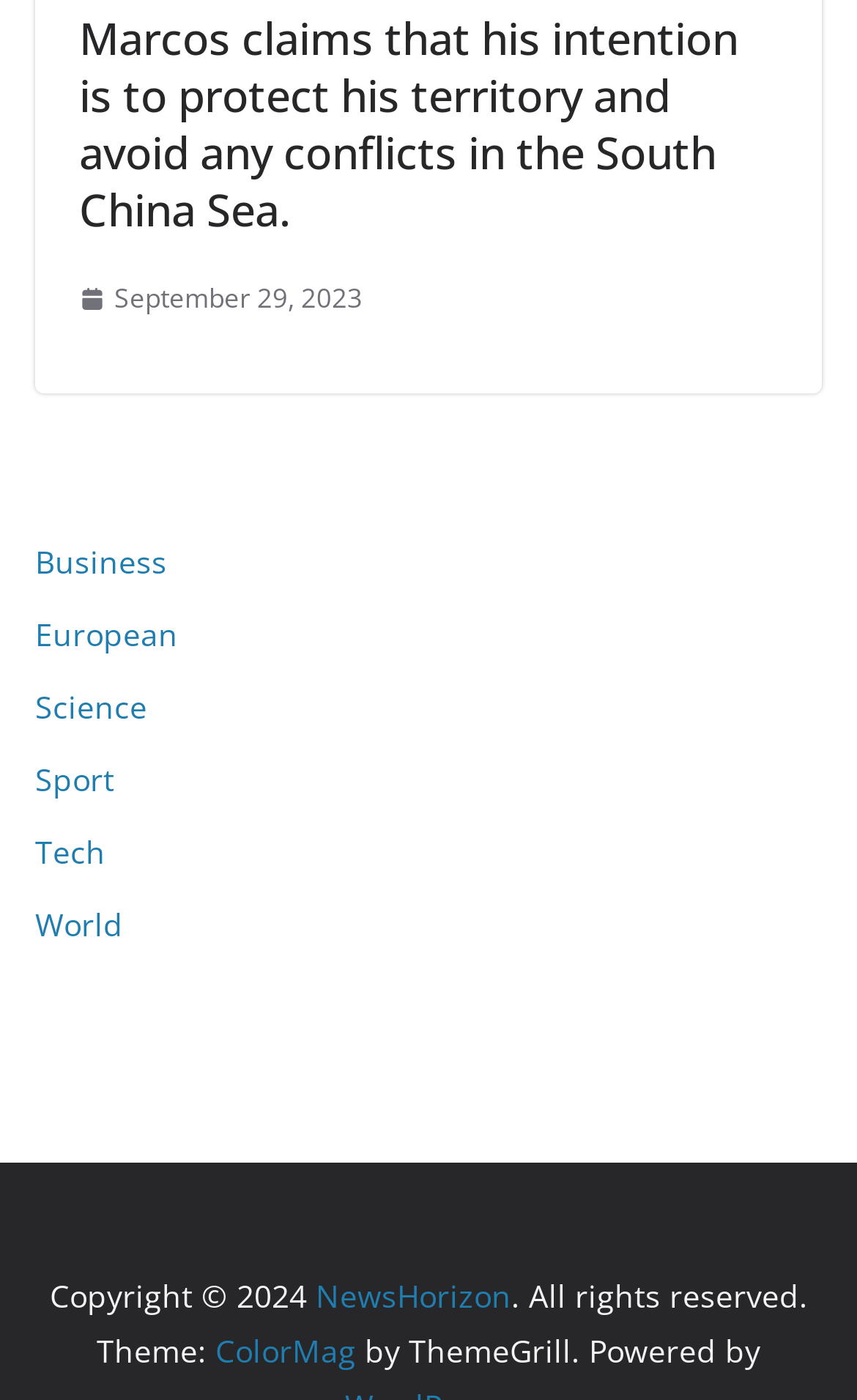Identify the bounding box coordinates of the section that should be clicked to achieve the task described: "Change the theme to ColorMag".

[0.251, 0.95, 0.415, 0.979]